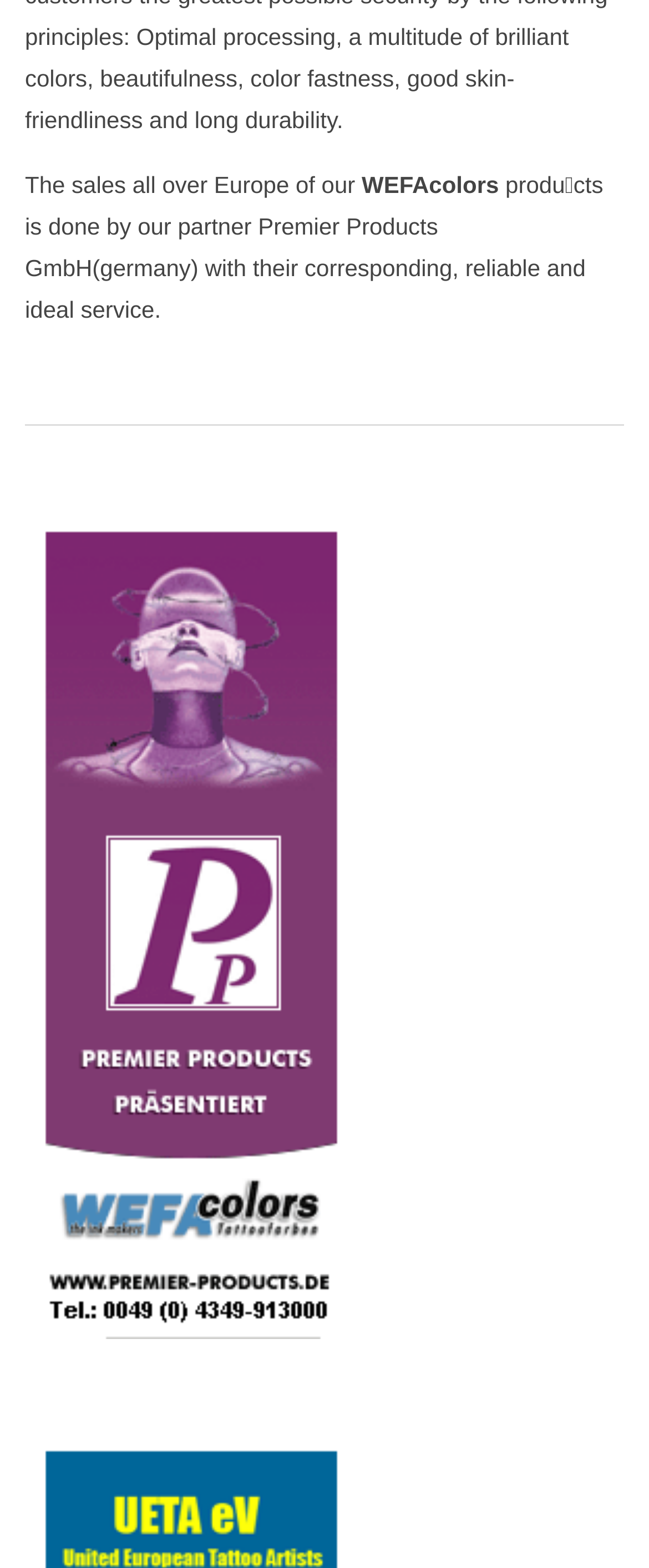How many images are on this webpage?
Provide a detailed and well-explained answer to the question.

There is only one image on this webpage, which is located below the text 'Image' and spans from the top coordinate 0.324 to the bottom coordinate 0.854.